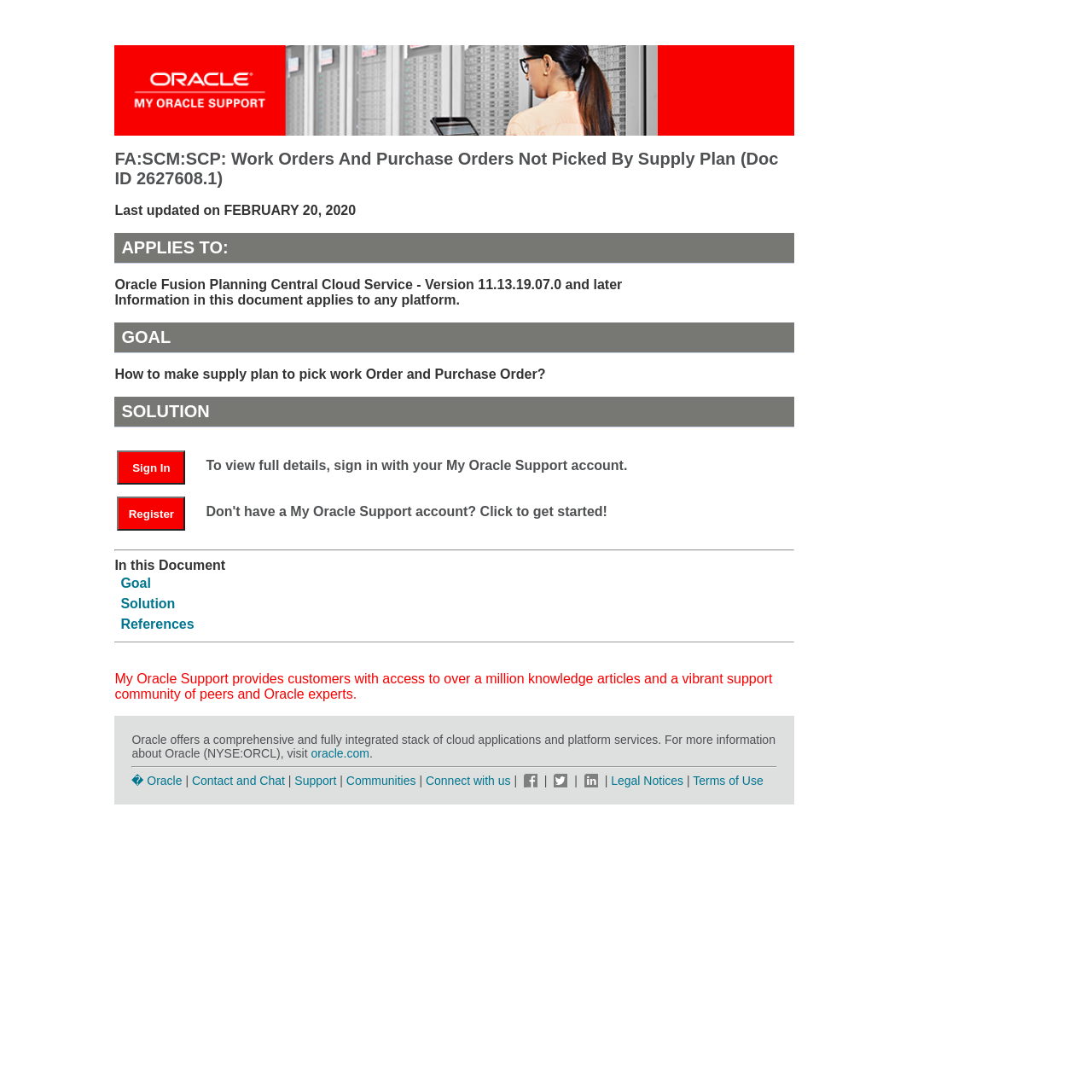Determine the bounding box coordinates for the HTML element mentioned in the following description: "Legal Notices". The coordinates should be a list of four floats ranging from 0 to 1, represented as [left, top, right, bottom].

[0.56, 0.708, 0.626, 0.721]